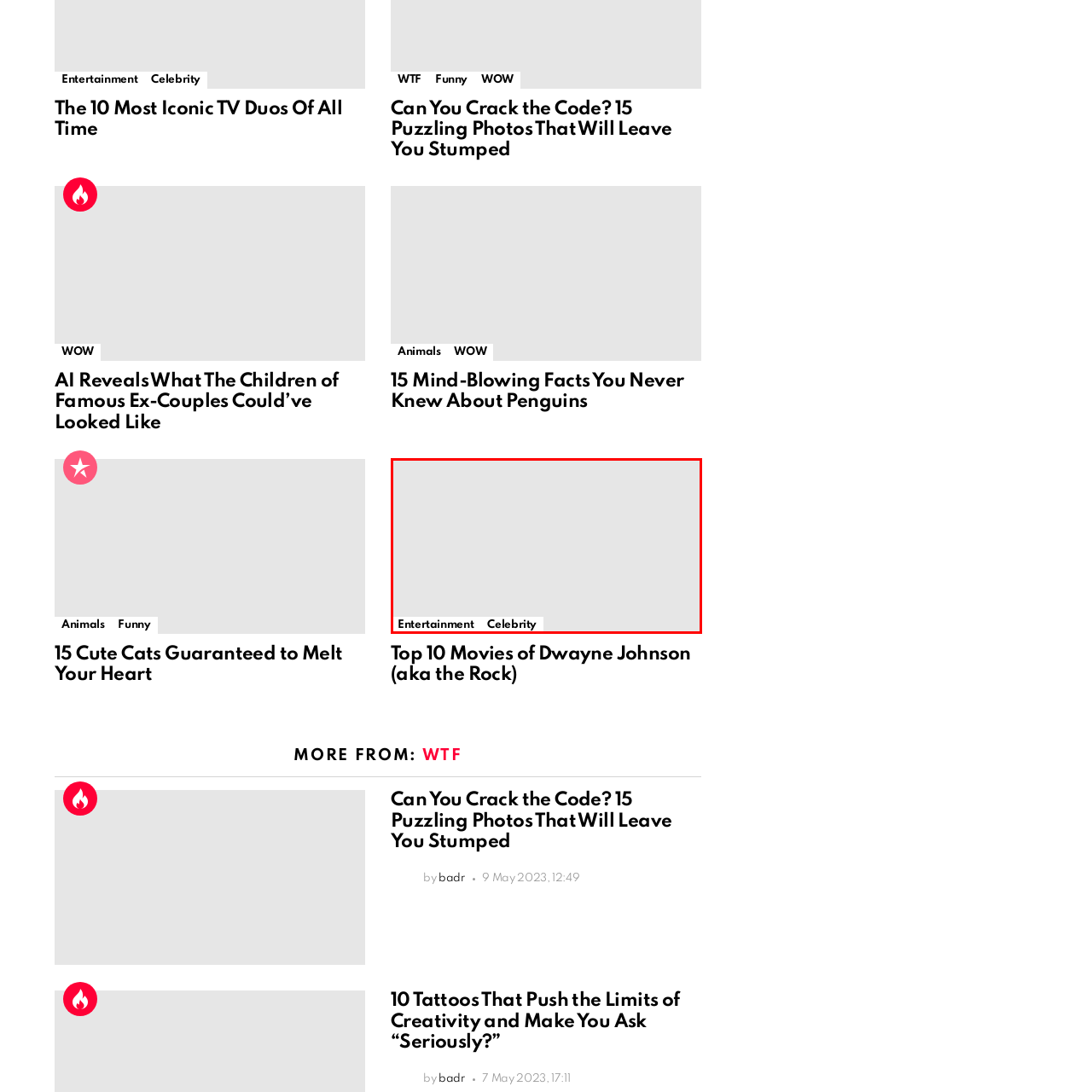What is the purpose of this visual element?
Inspect the image enclosed by the red bounding box and respond with as much detail as possible.

The caption describes this visual element as a header or navigation element, suggesting that its primary purpose is to facilitate navigation and accessibility for users seeking content related to entertainment and celebrity culture.